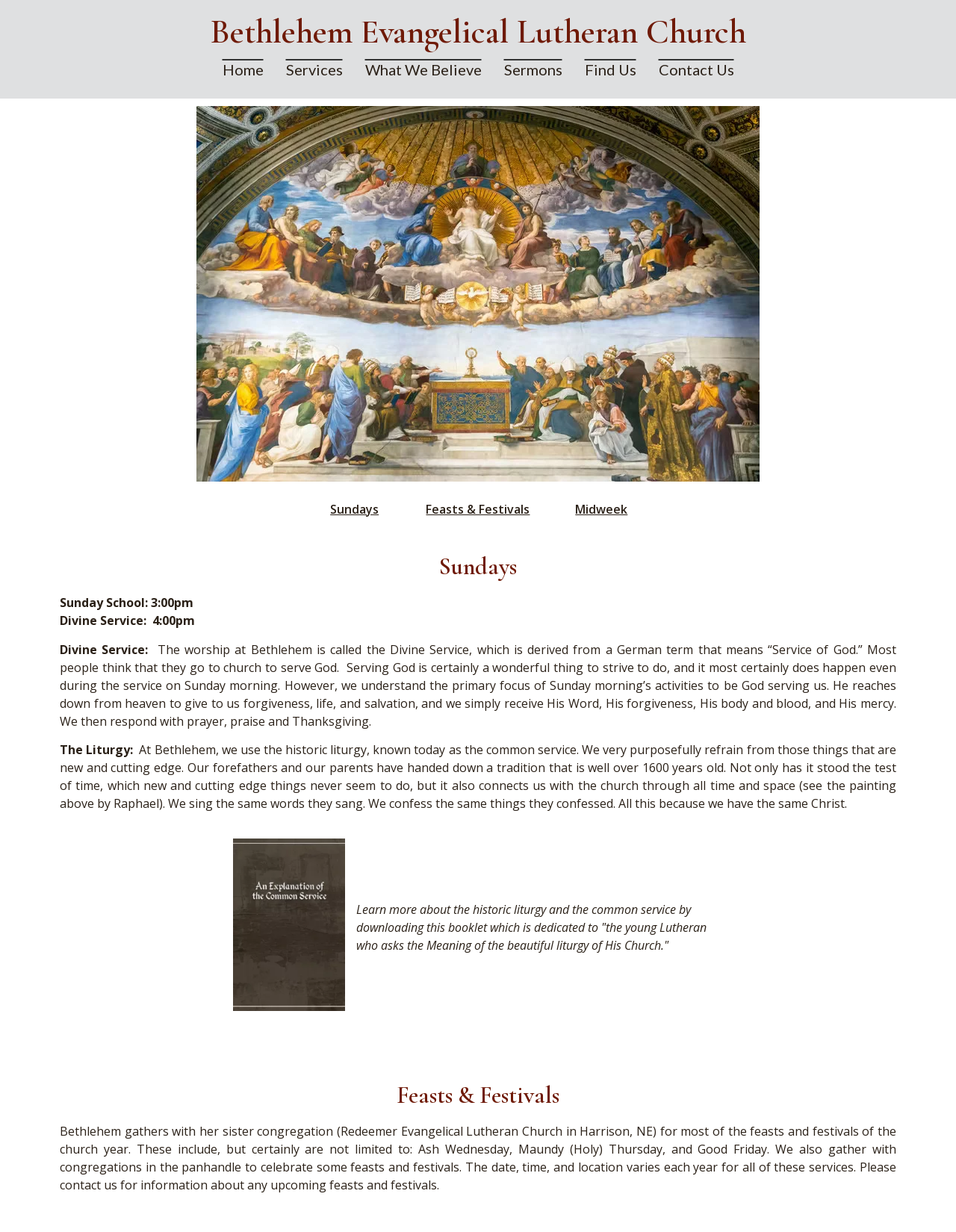Identify the text that serves as the heading for the webpage and generate it.

Bethlehem Evangelical Lutheran Church